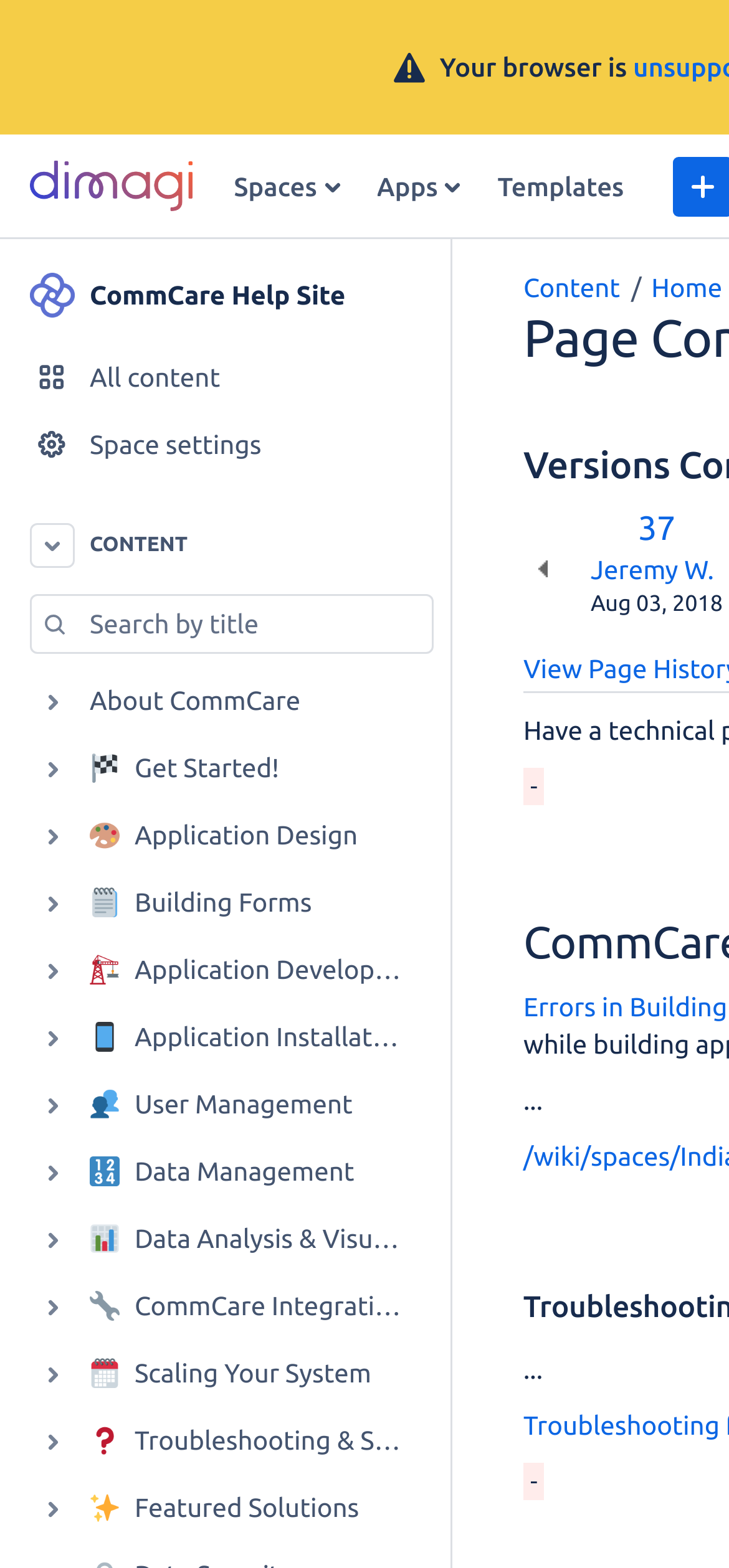What is the search box placeholder text?
Please provide a single word or phrase as your answer based on the image.

Search by title